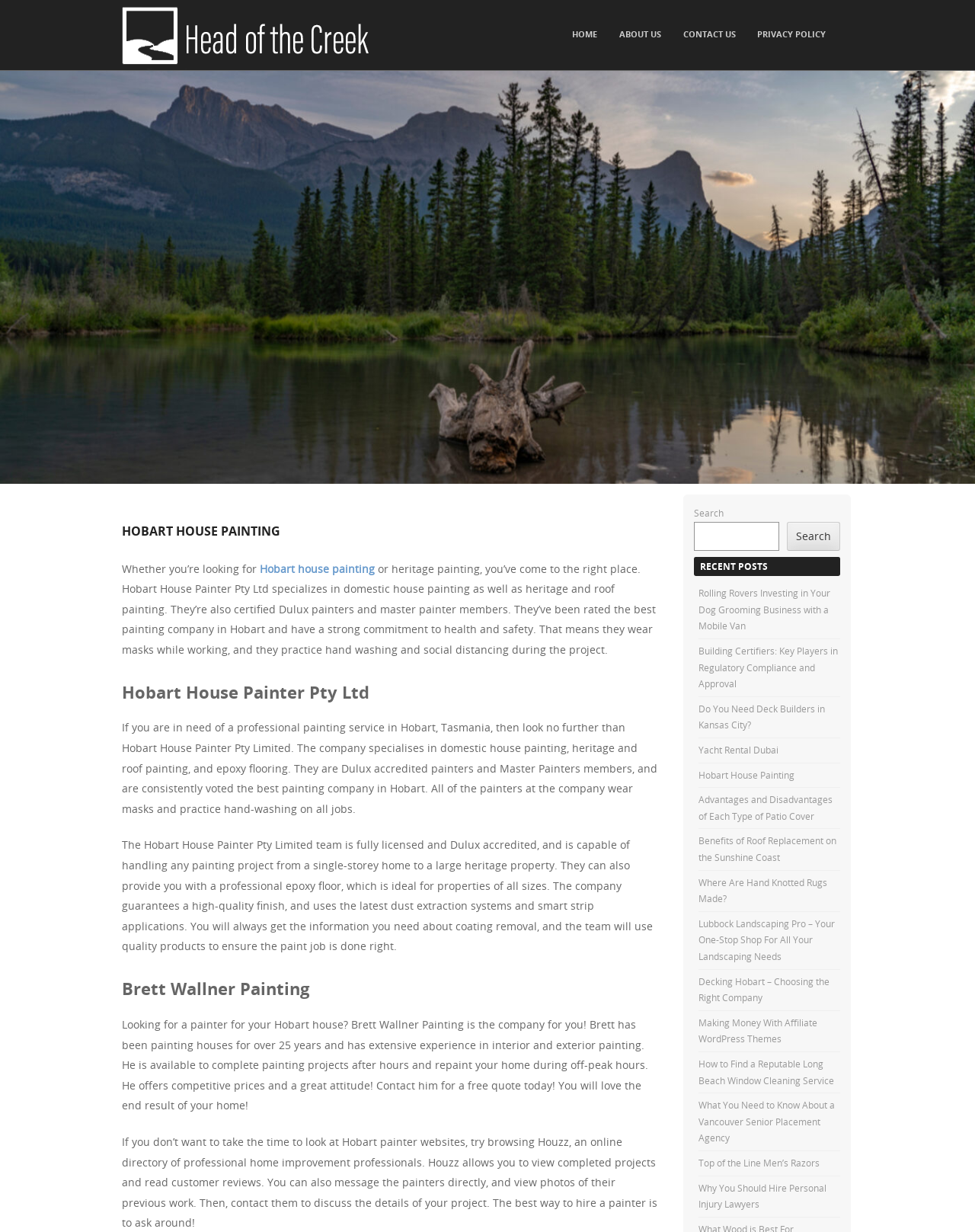Please give a short response to the question using one word or a phrase:
What is the company name of the house painter?

Hobart House Painter Pty Ltd